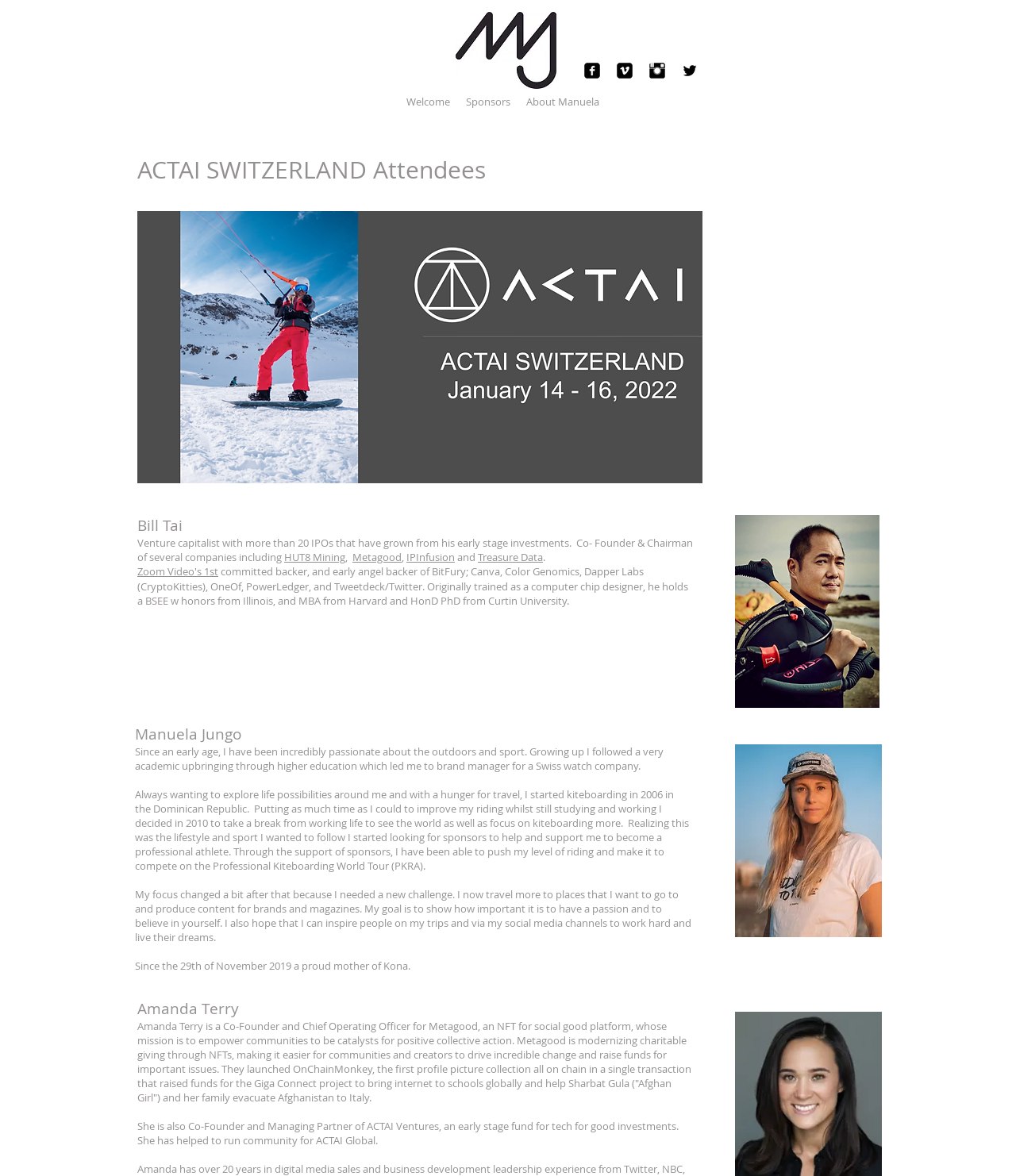Answer the question briefly using a single word or phrase: 
How many social media links are there?

4